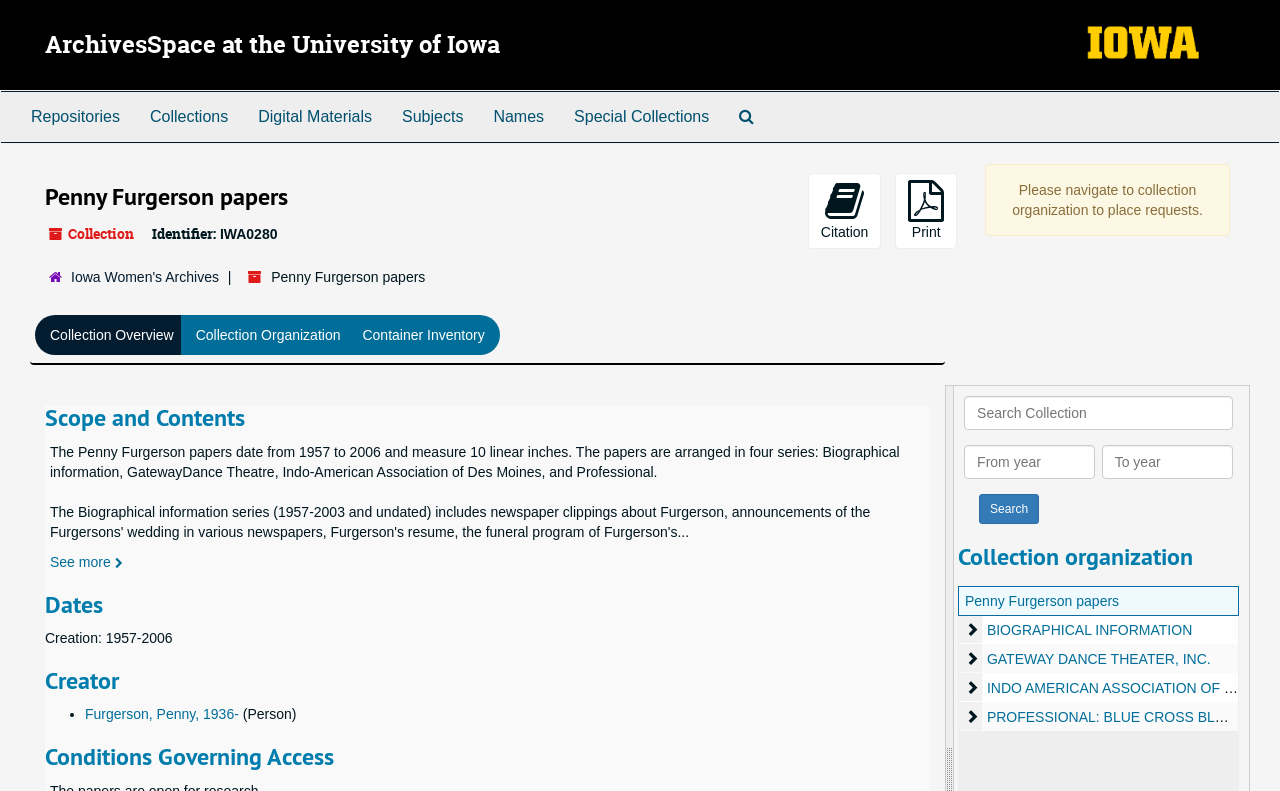Locate the bounding box coordinates for the element described below: "parent_node: Search Collection name="commit" value="Search"". The coordinates must be four float values between 0 and 1, formatted as [left, top, right, bottom].

[0.765, 0.625, 0.812, 0.663]